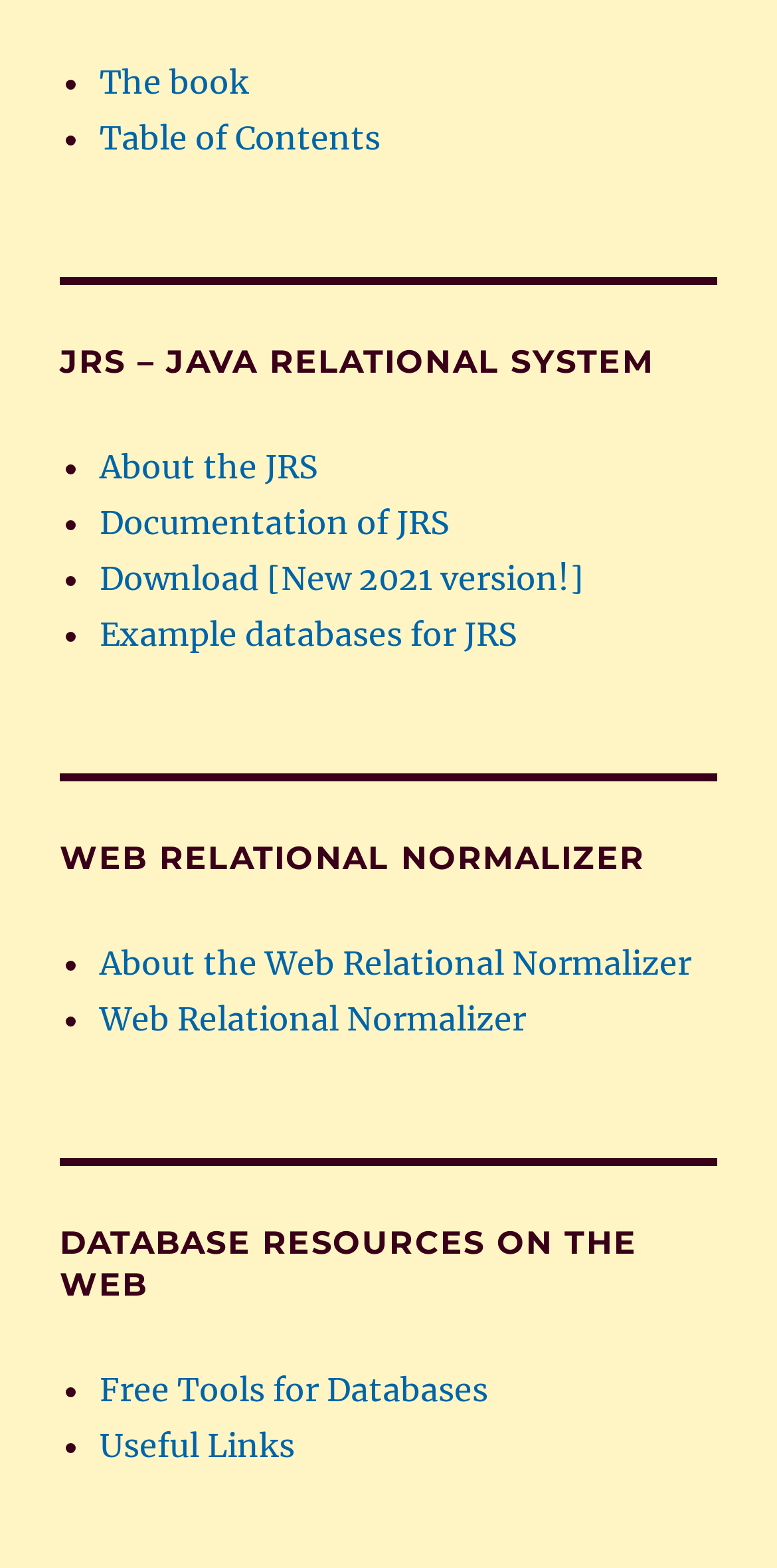Provide the bounding box coordinates for the area that should be clicked to complete the instruction: "Download the Gitea Extension".

None